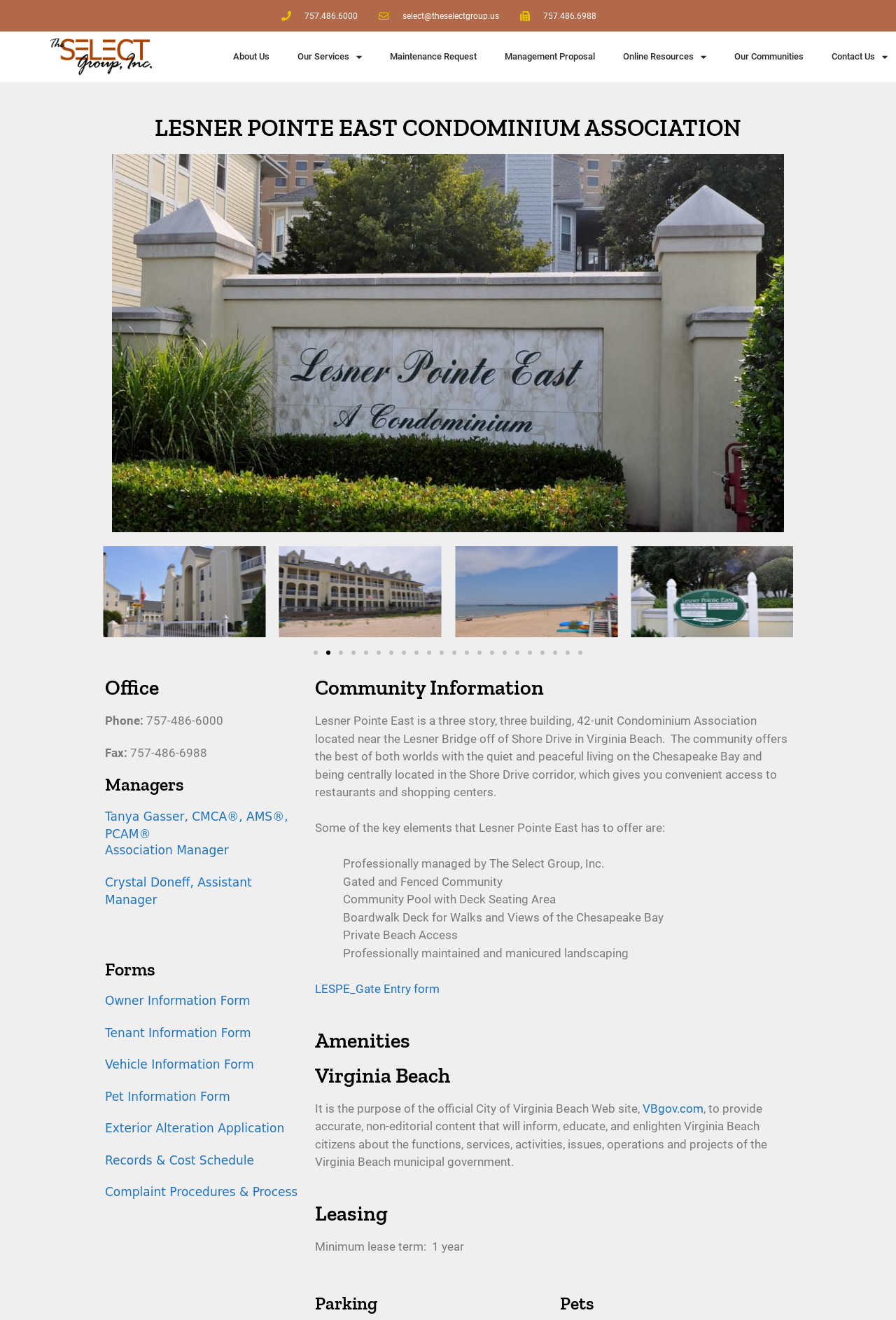What is the phone number of the office?
Answer with a single word or phrase by referring to the visual content.

757-486-6000